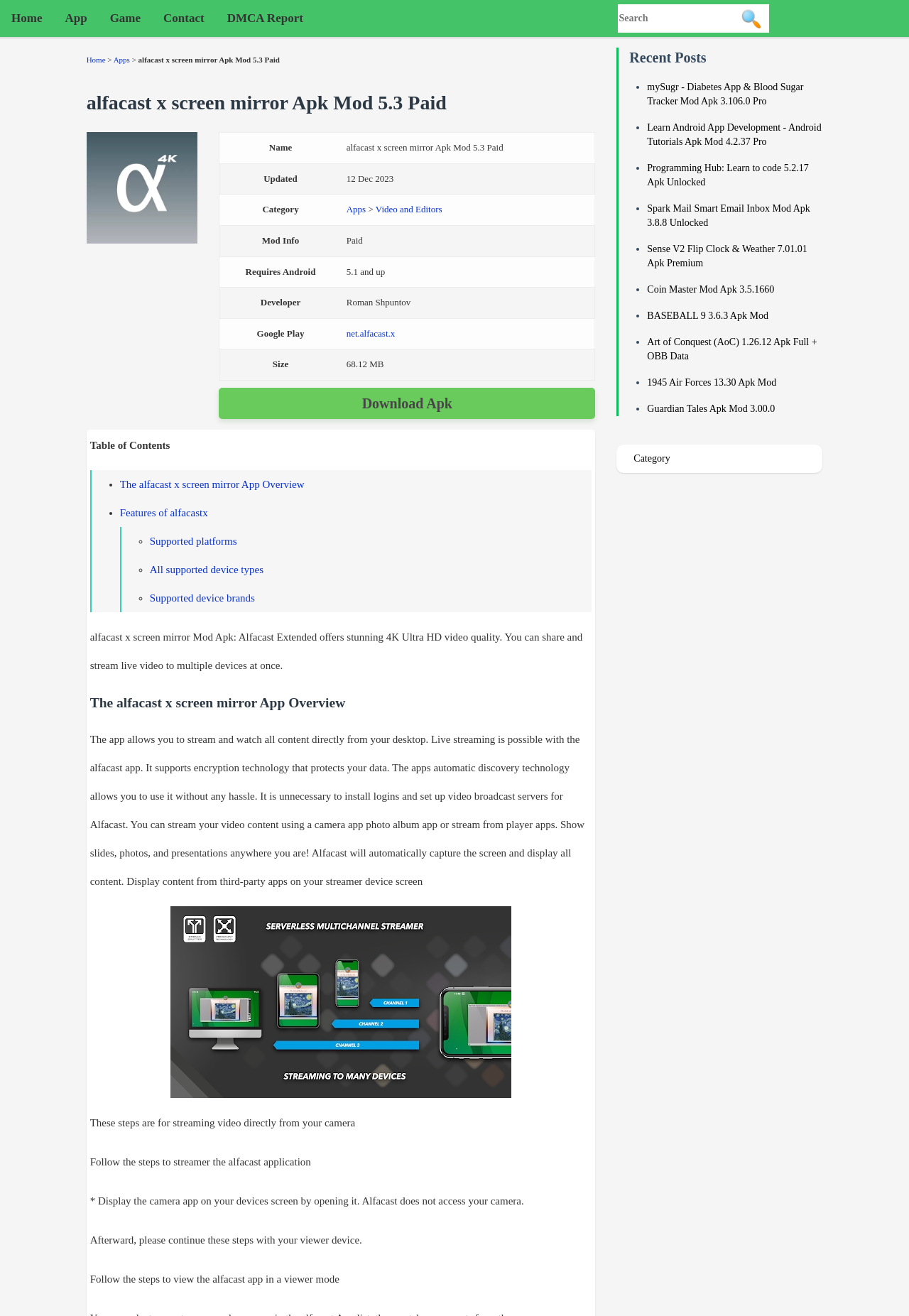Identify the primary heading of the webpage and provide its text.

alfacast x screen mirror Apk Mod 5.3 Paid